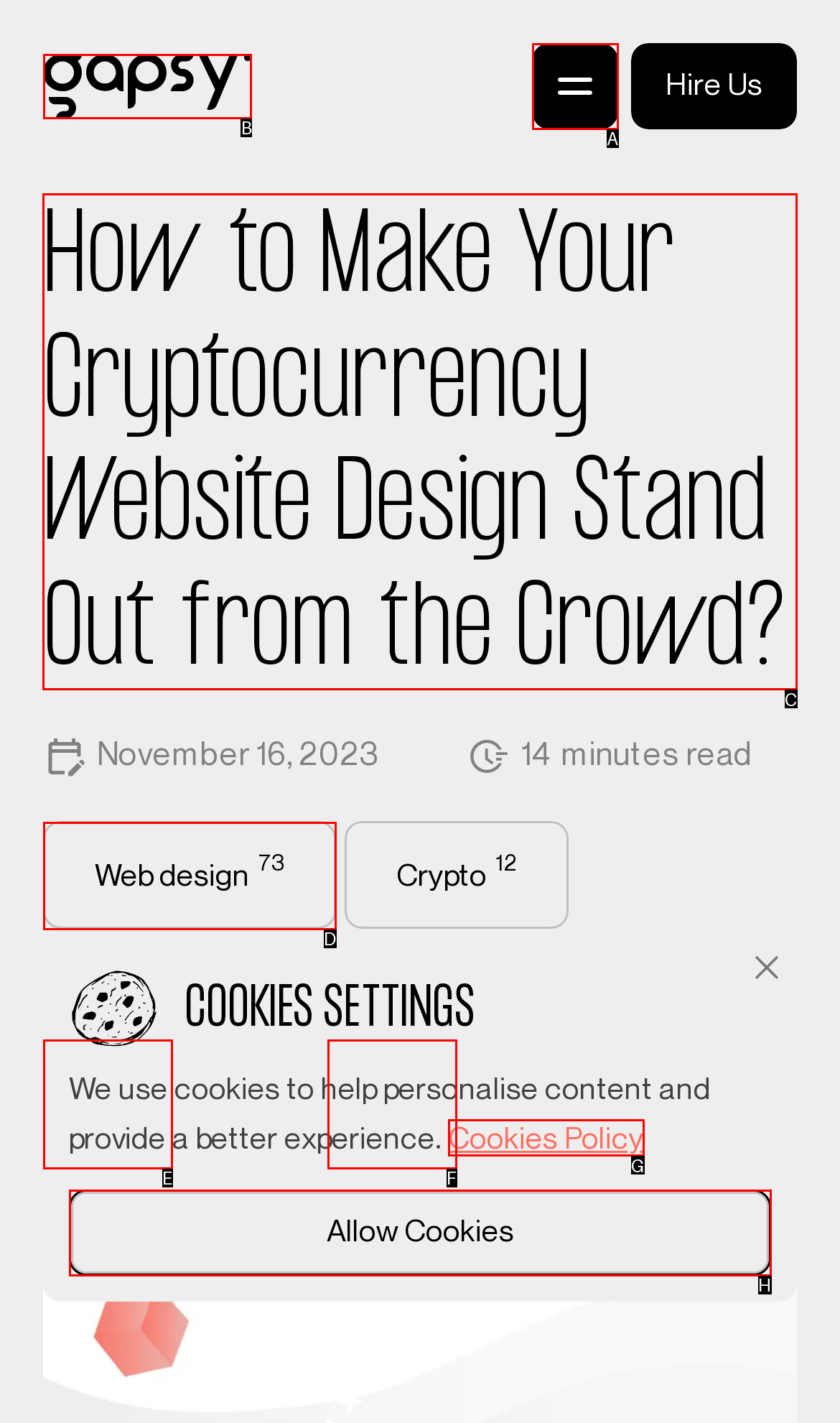Identify the correct lettered option to click in order to perform this task: Read the article about How to Make Your Cryptocurrency Website Design Stand Out from the Crowd?. Respond with the letter.

C